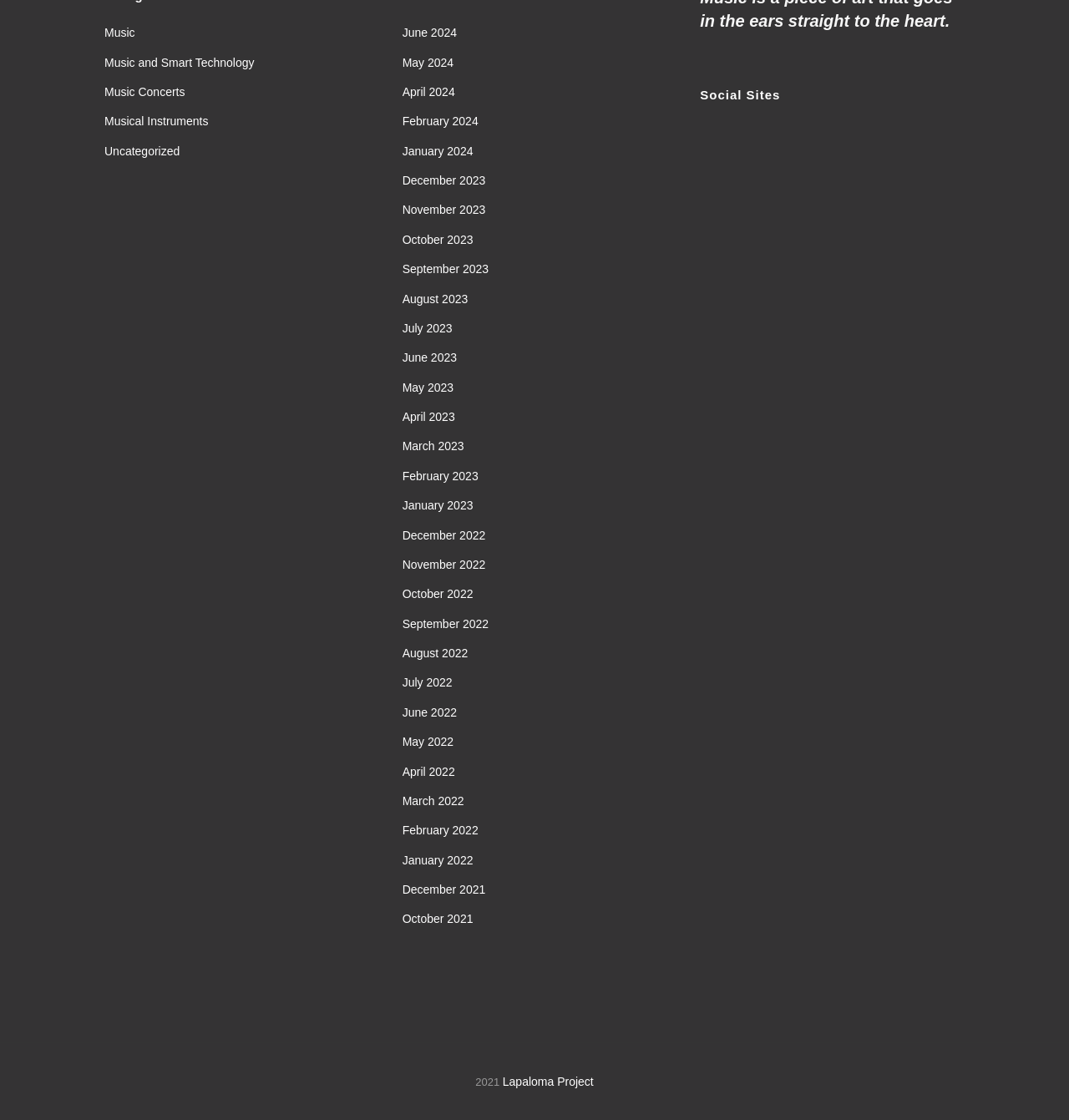What is the category of the link 'Music Concerts'? Examine the screenshot and reply using just one word or a brief phrase.

Music